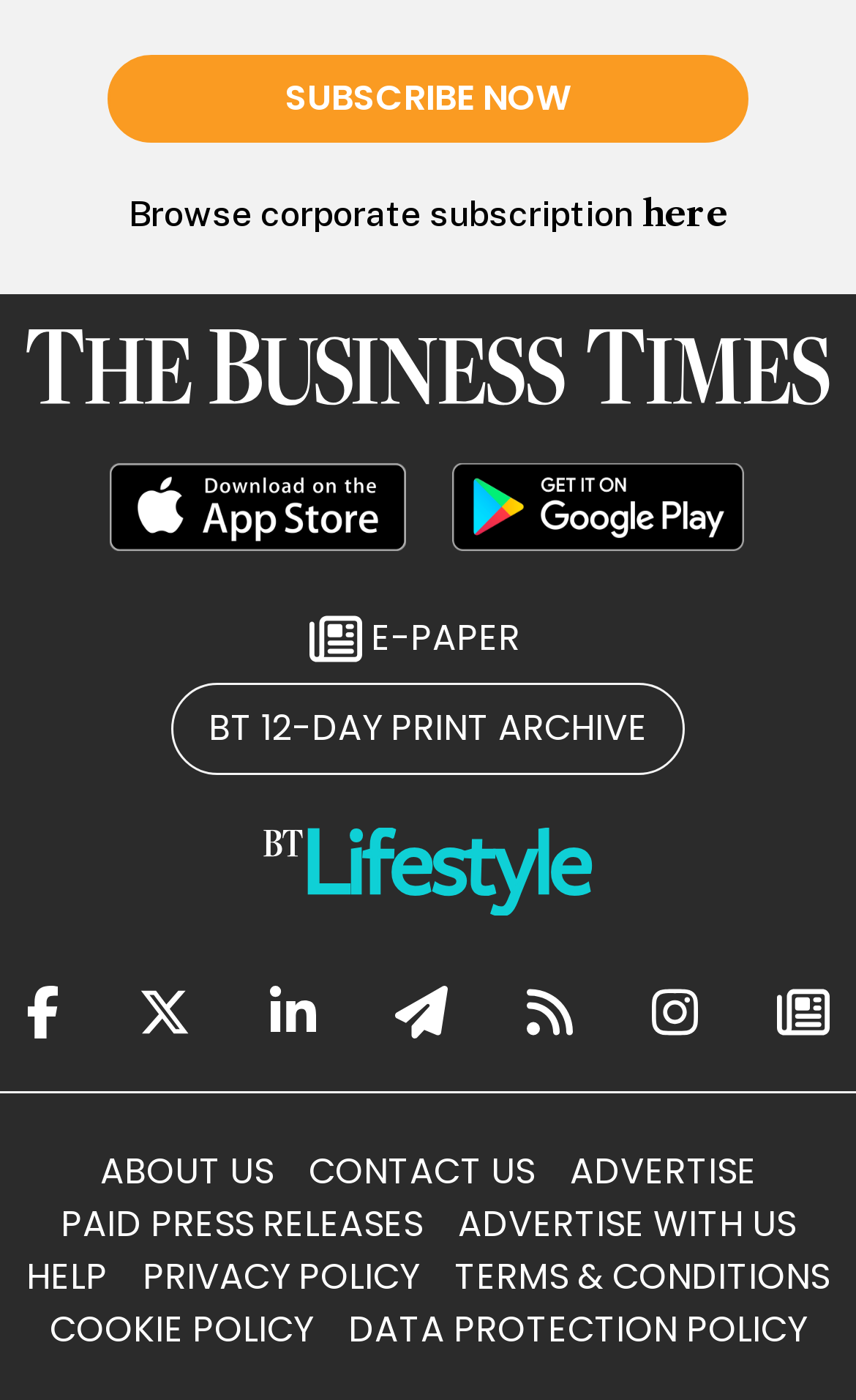Locate the bounding box coordinates of the element that should be clicked to fulfill the instruction: "Share on Facebook".

[0.031, 0.691, 0.069, 0.754]